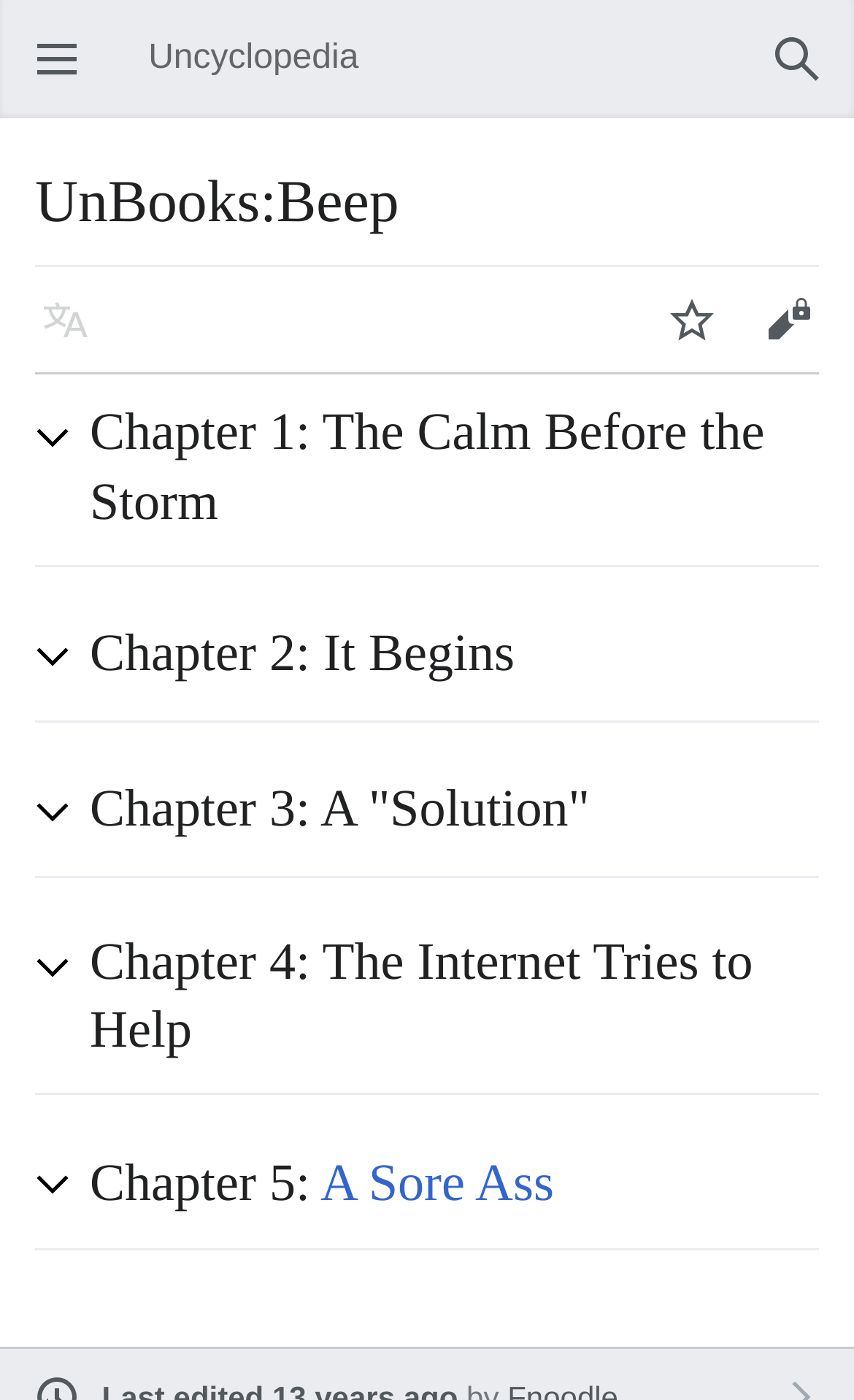How many collapsible blocks are there in the webpage?
Please give a well-detailed answer to the question.

I counted the number of button elements with the attribute 'expanded: False' and 'controls: content-collapsible-block-*', and there are 5 of them, each corresponding to a chapter.